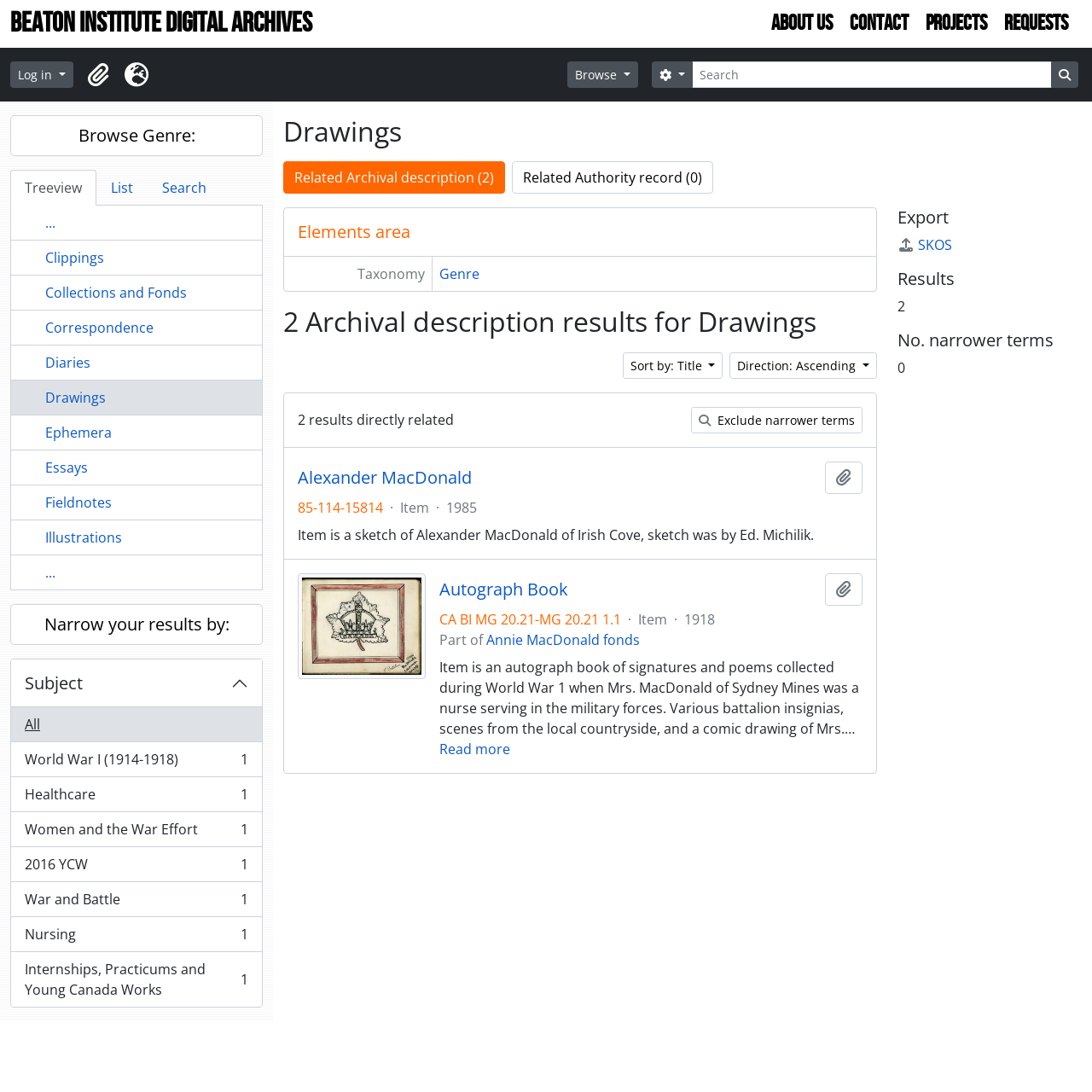What is the direction of the sort by title?
Please respond to the question with as much detail as possible.

I found the answer by looking at the button 'Direction: Ascending', which indicates the current direction of the sort by title.